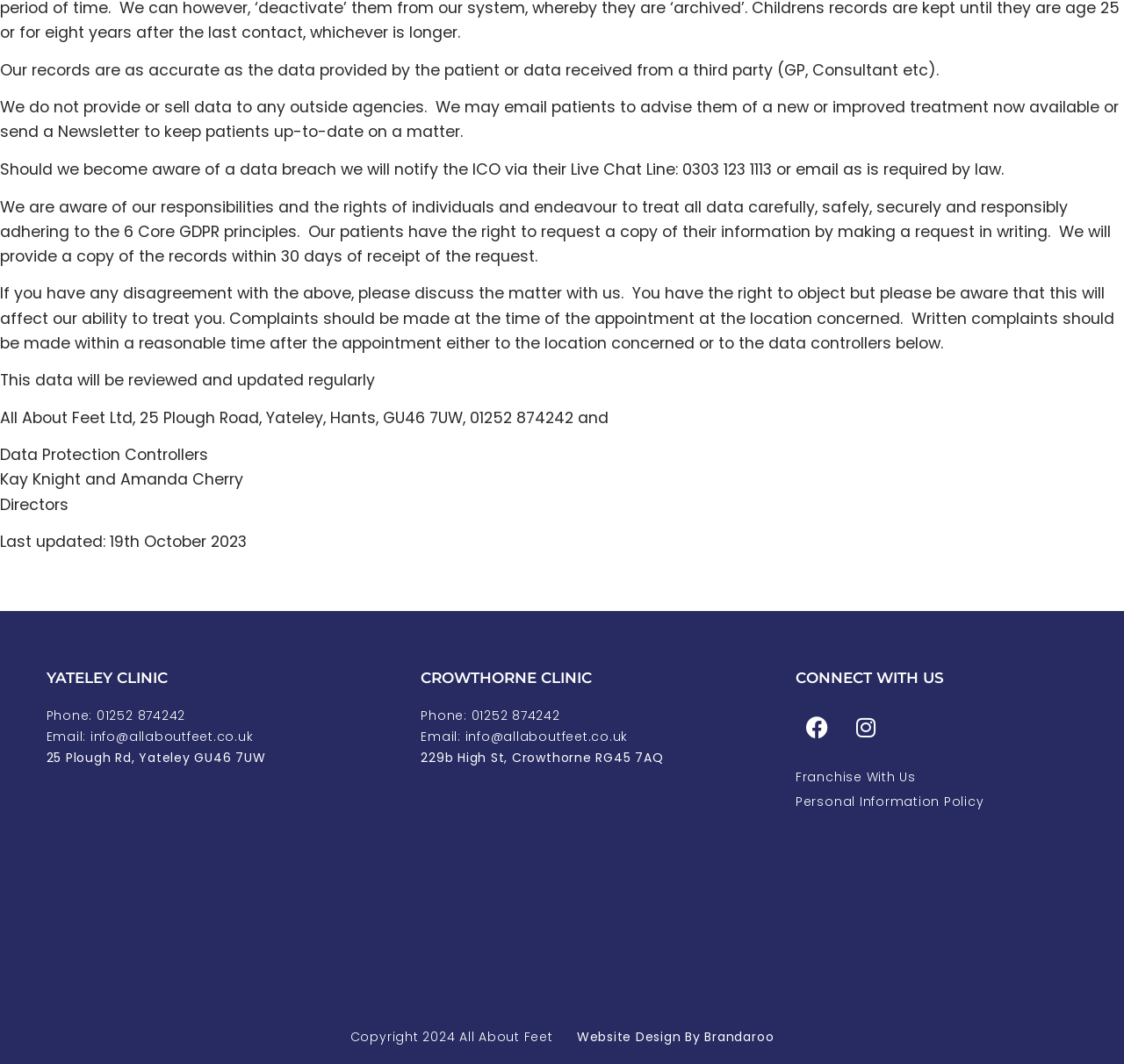Give a succinct answer to this question in a single word or phrase: 
What is the address of Crowthorne Clinic?

229b High St, Crowthorne RG45 7AQ